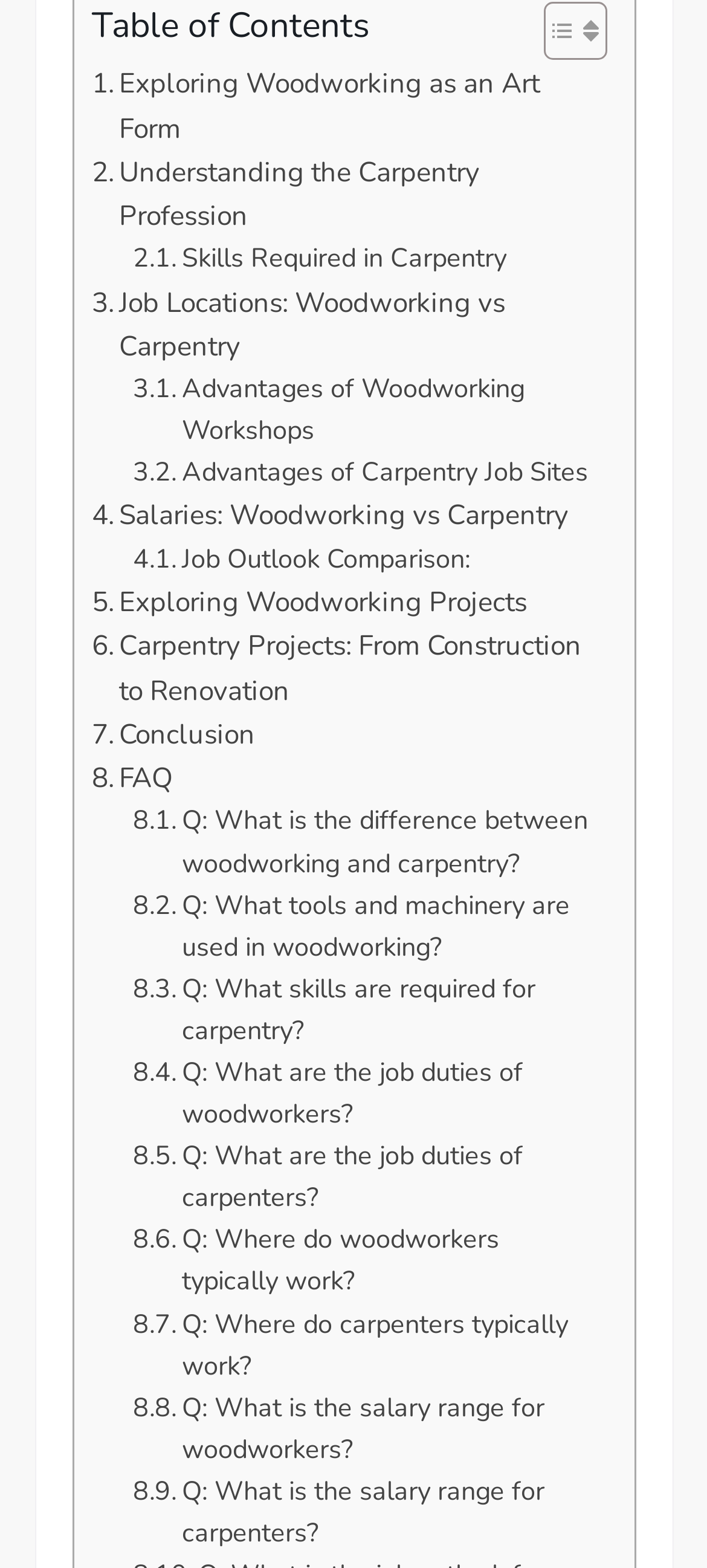Extract the bounding box coordinates of the UI element described: "Toggle". Provide the coordinates in the format [left, top, right, bottom] with values ranging from 0 to 1.

[0.729, 0.0, 0.845, 0.04]